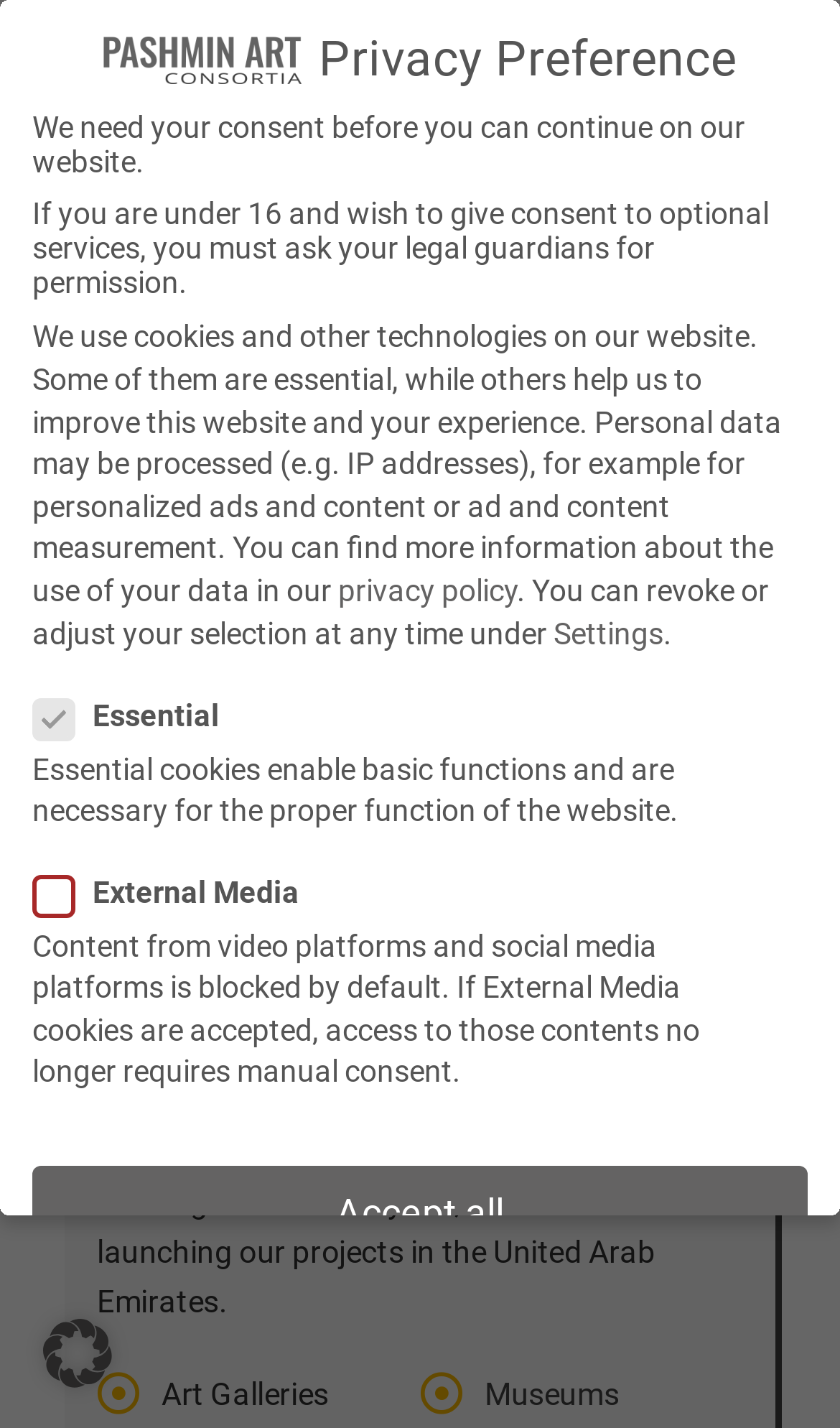Answer the question using only a single word or phrase: 
What are the two types of cookies mentioned?

Essential and External Media